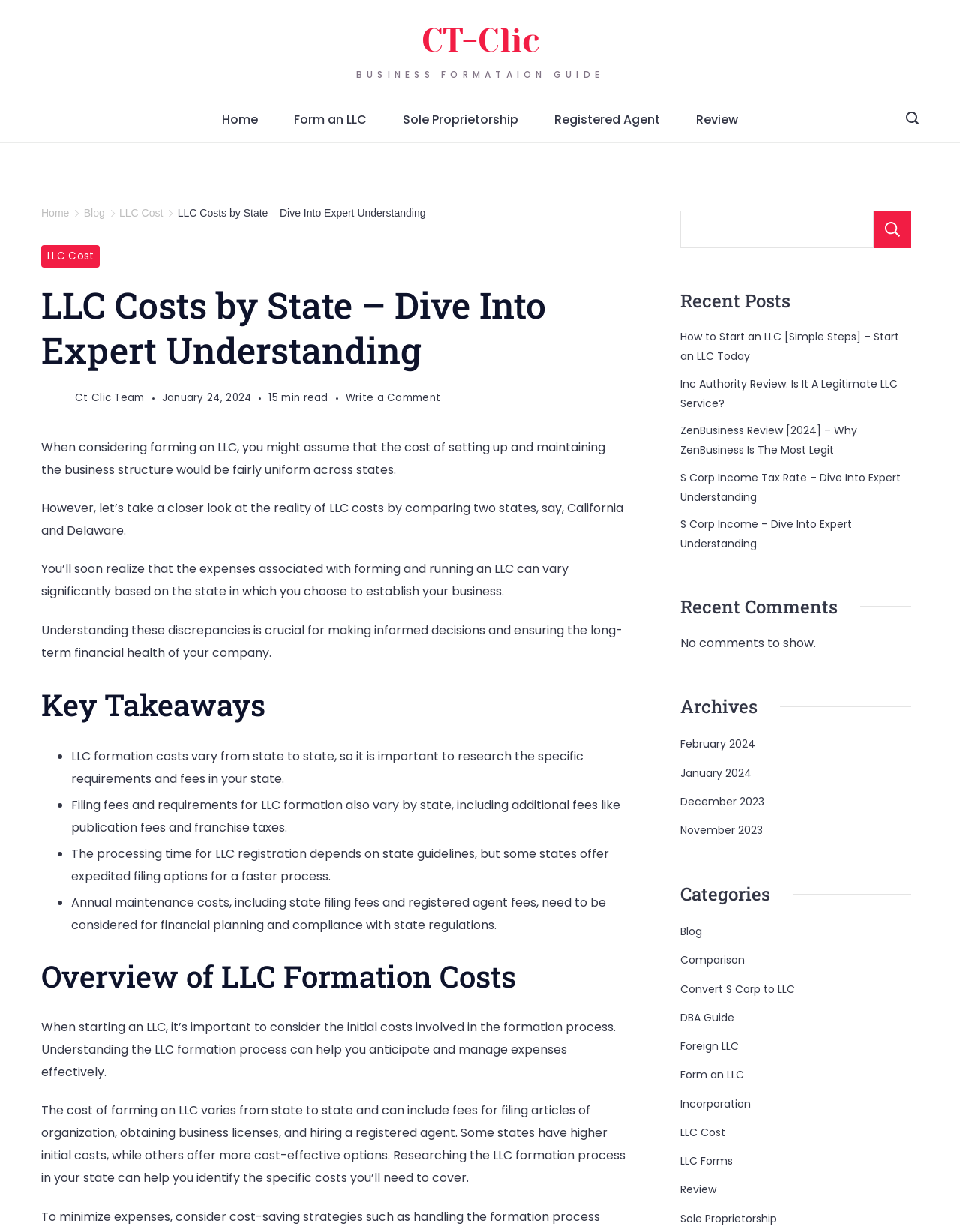Please answer the following question using a single word or phrase: 
How many list markers are there in the 'Key Takeaways' section?

4